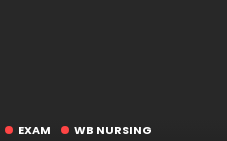Describe the image in great detail, covering all key points.

The image features a sleek, modern black background with prominent text and graphic elements. At the bottom, the words "EXAM" and "WB NURSING" are presented in bold, white letters, suggesting a focus on educational resources related to nursing and examination processes. The use of red bullets before these terms adds a striking visual accent, drawing attention to their significance. This image likely serves as a promotional or navigational element on a website dedicated to nursing education and examination information, indicating resources, updates, or links related to WB ANM and GNM programs.